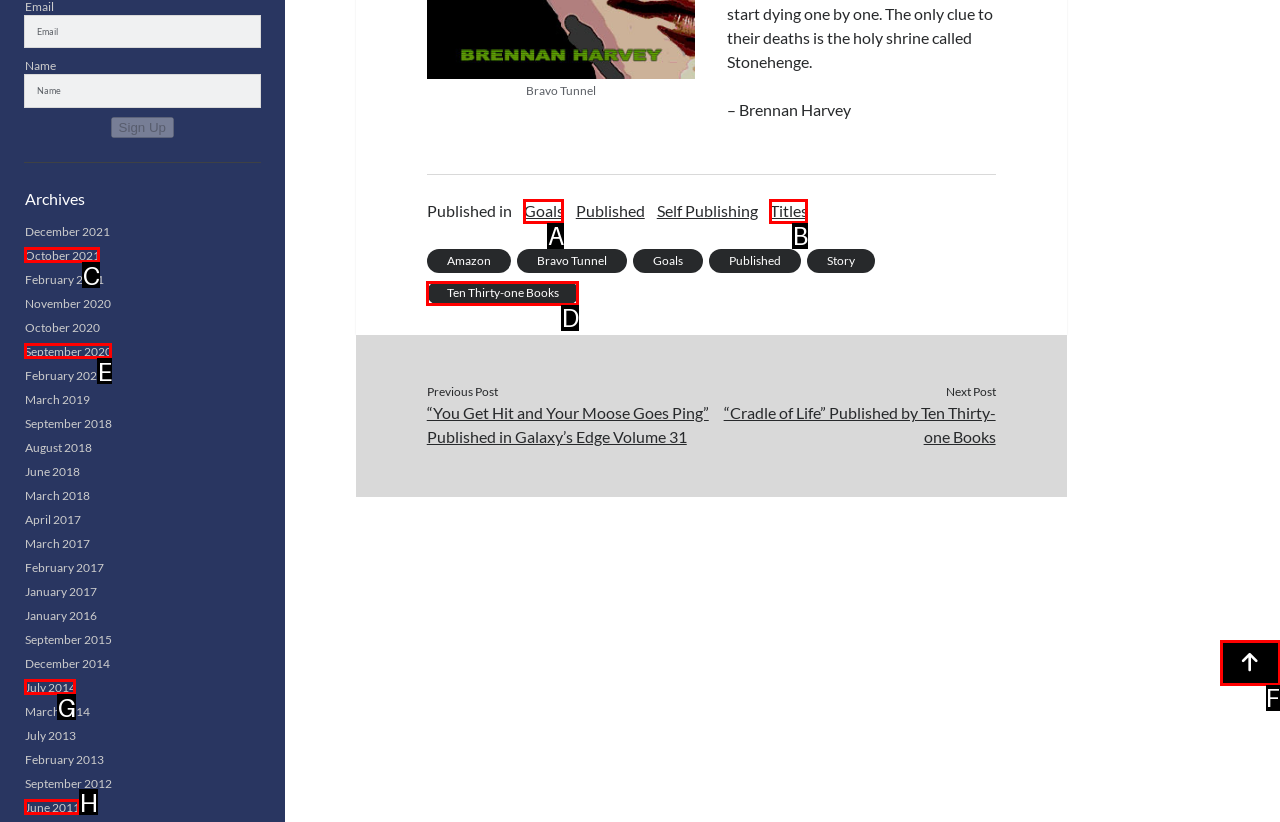Determine the HTML element that best aligns with the description: Ten Thirty-one Books
Answer with the appropriate letter from the listed options.

D